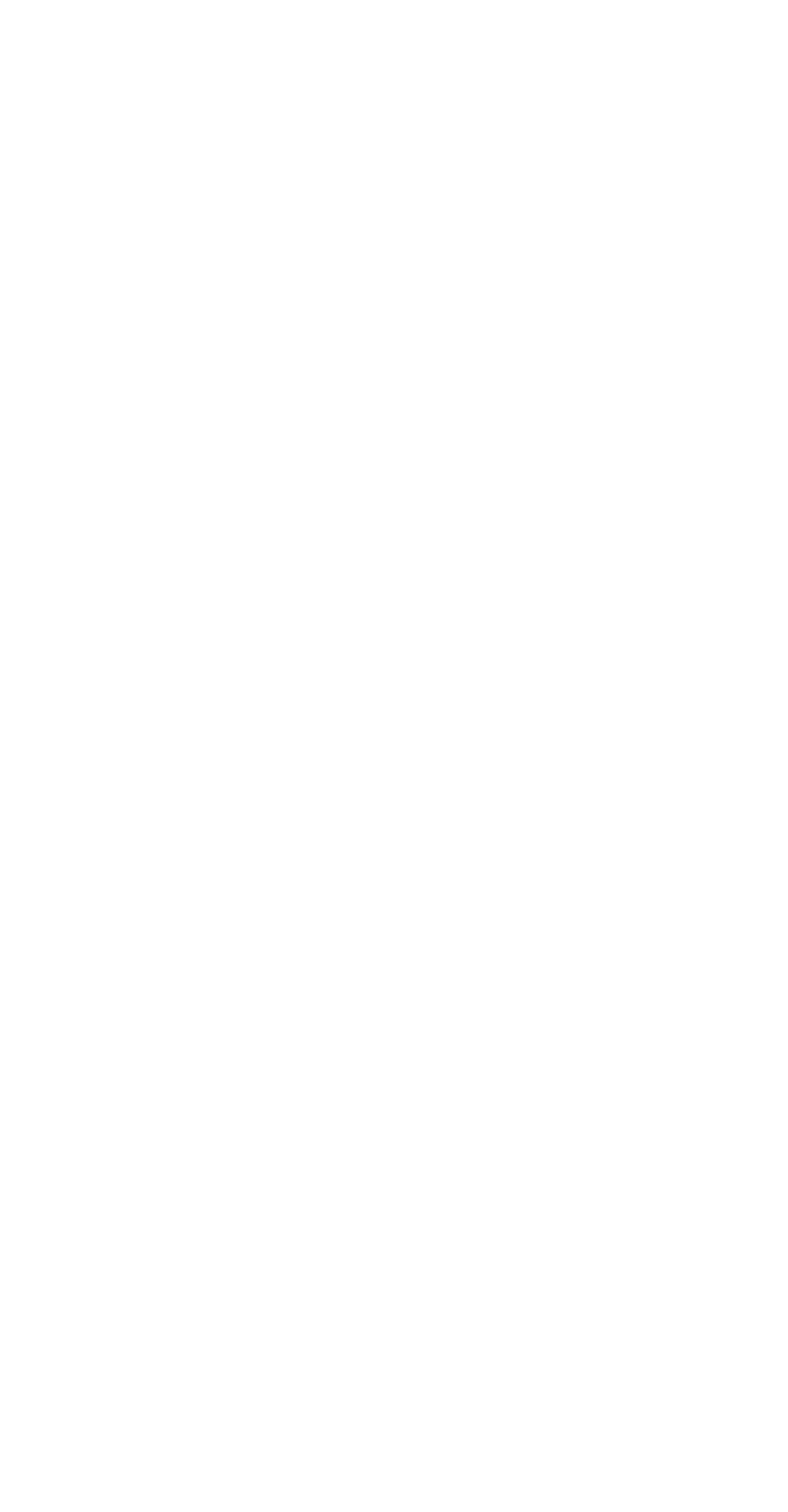What is the role of Amit Shukla in the IT sector?
Use the image to answer the question with a single word or phrase.

Visionary leader